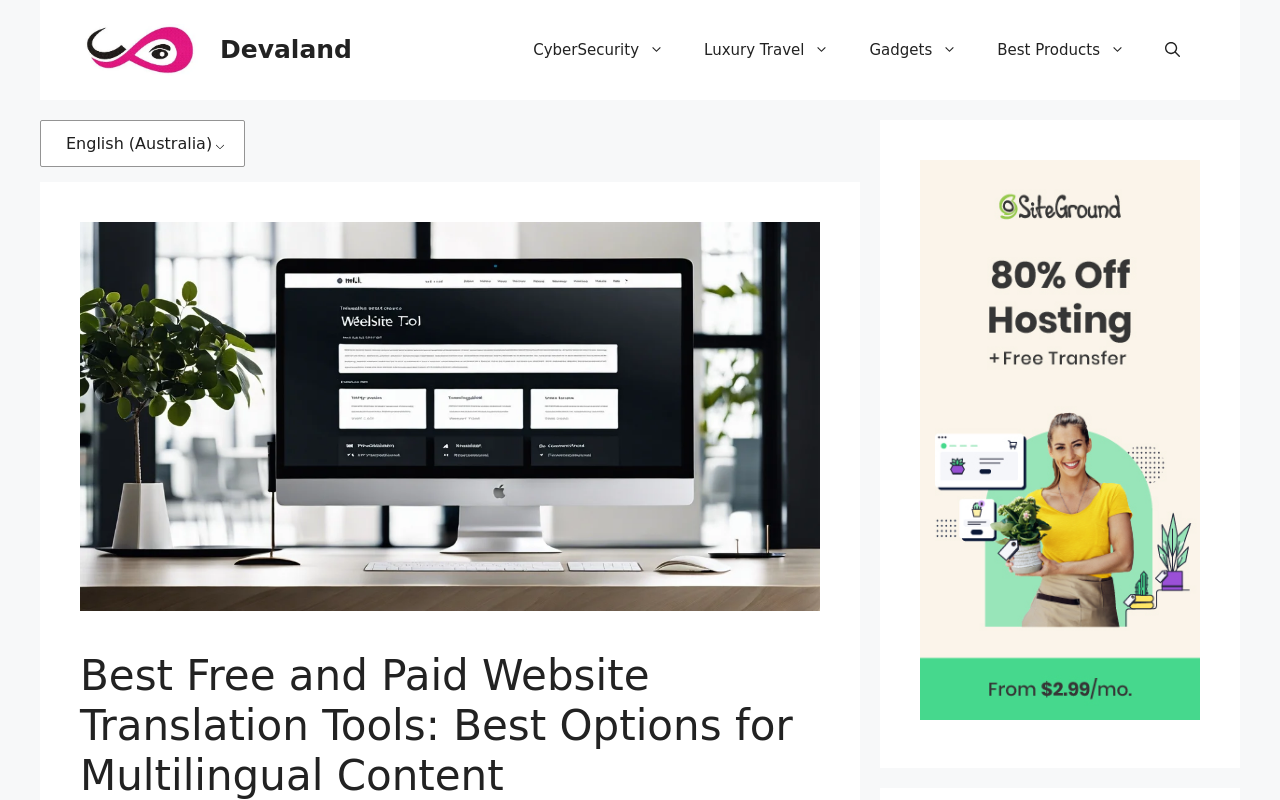Please give a one-word or short phrase response to the following question: 
What is the main content of the webpage?

Website Translation Tools